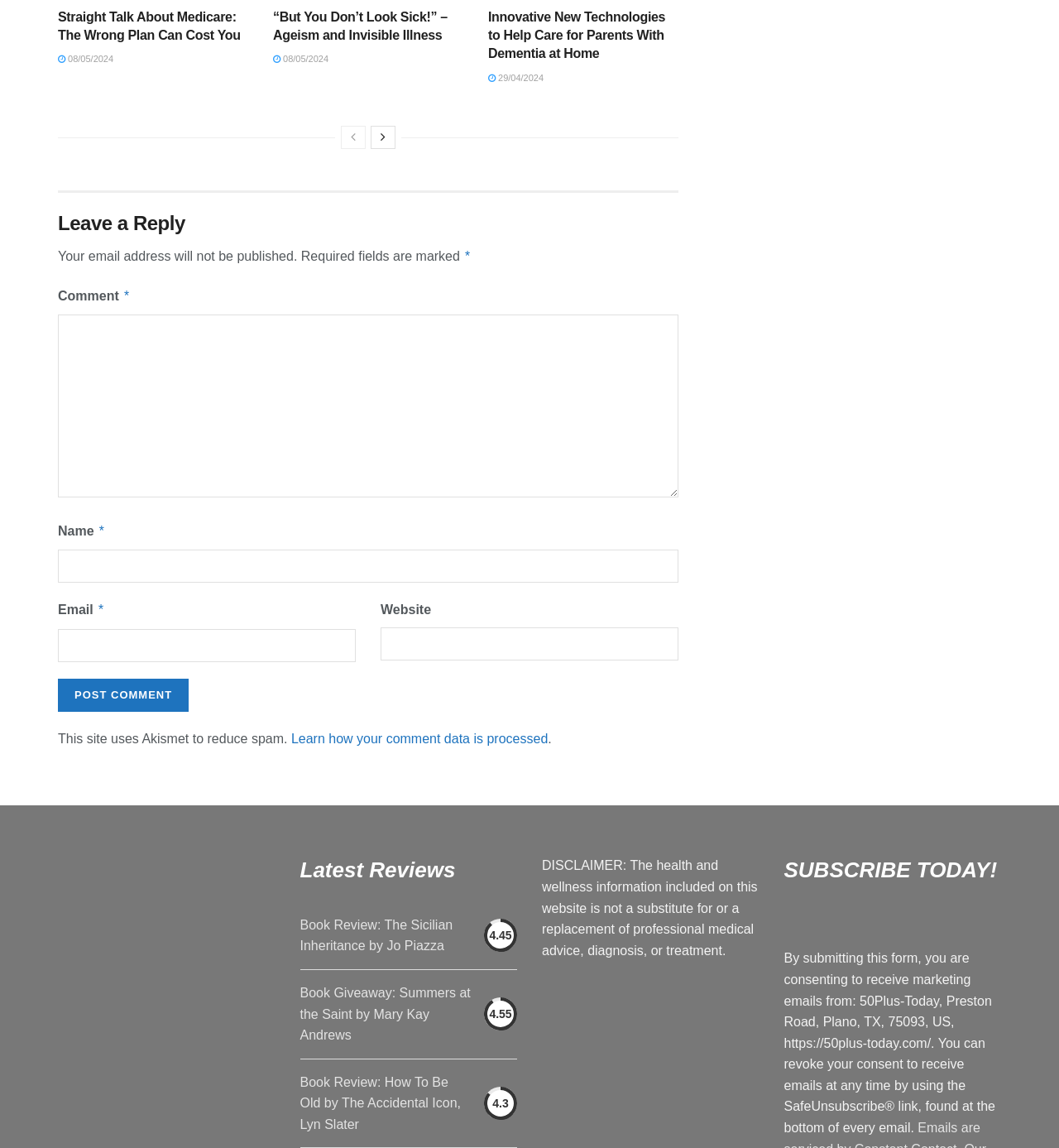Indicate the bounding box coordinates of the clickable region to achieve the following instruction: "Enter your name in the 'Name' field."

[0.055, 0.483, 0.641, 0.511]